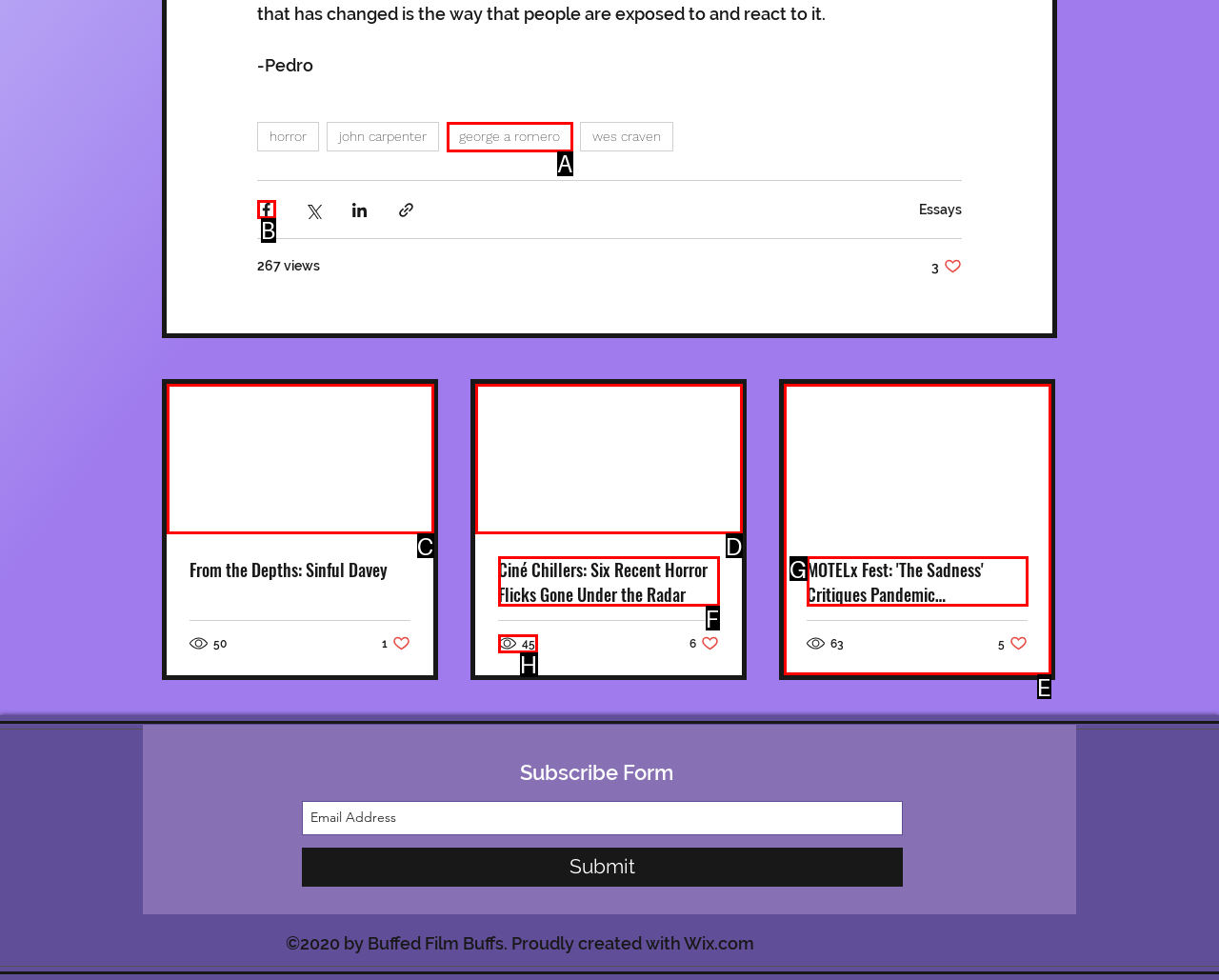Which lettered option should be clicked to perform the following task: Click the 'Share via Facebook' button
Respond with the letter of the appropriate option.

B